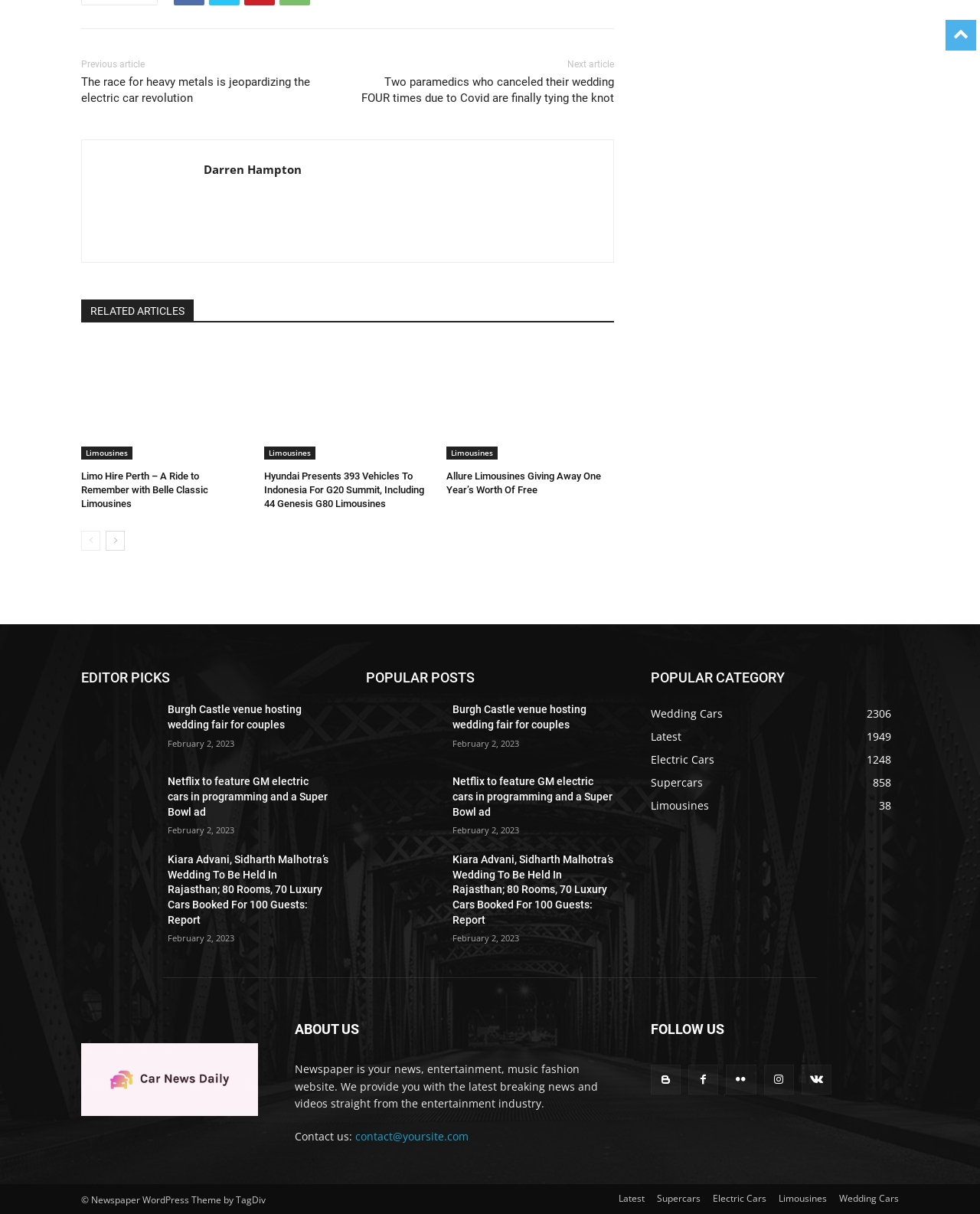Identify the bounding box coordinates of the area you need to click to perform the following instruction: "Contact the website via email".

[0.362, 0.93, 0.478, 0.942]